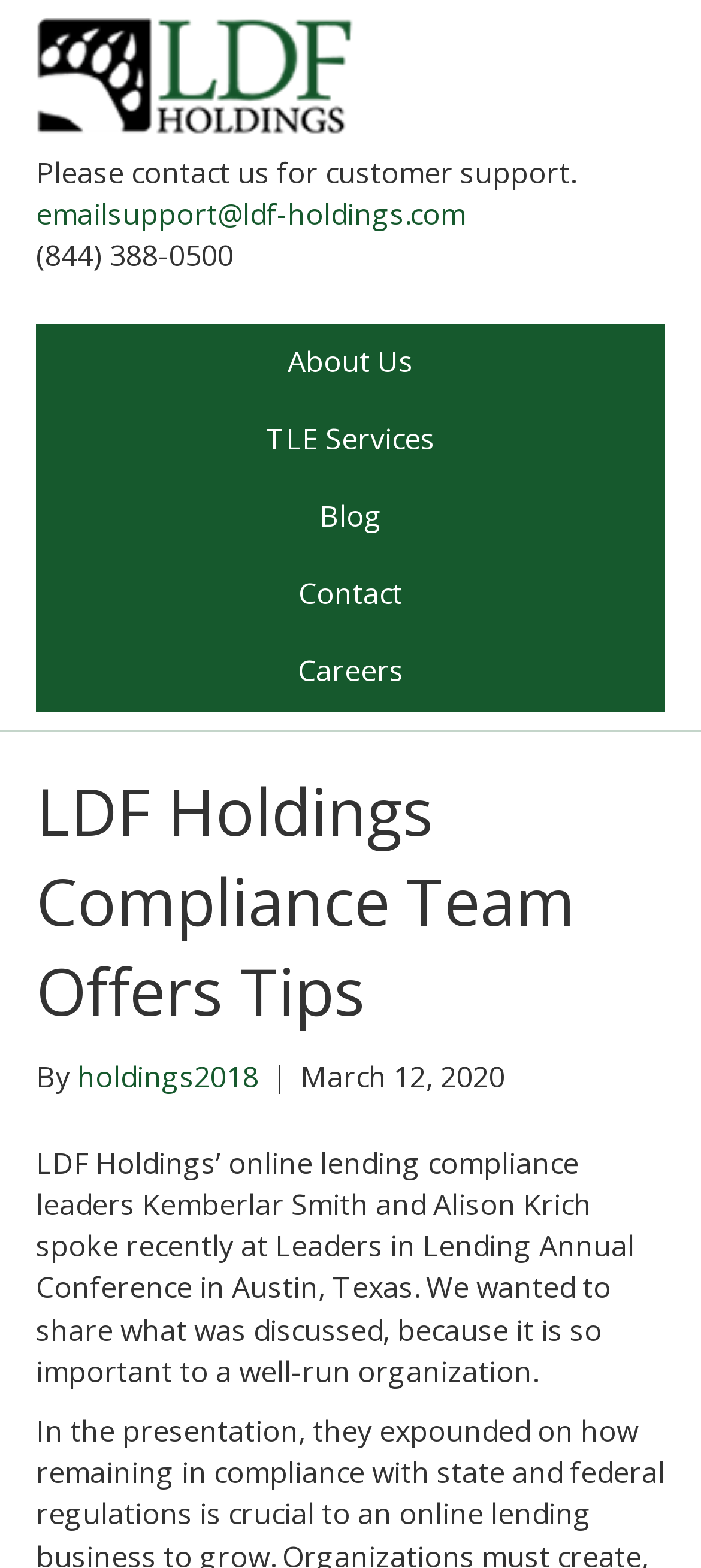Could you determine the bounding box coordinates of the clickable element to complete the instruction: "Click the 'See answer' button"? Provide the coordinates as four float numbers between 0 and 1, i.e., [left, top, right, bottom].

None